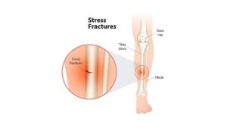Please give a short response to the question using one word or a phrase:
Where do stress fractures commonly occur?

Hip, foot, pelvis, thigh, and shin